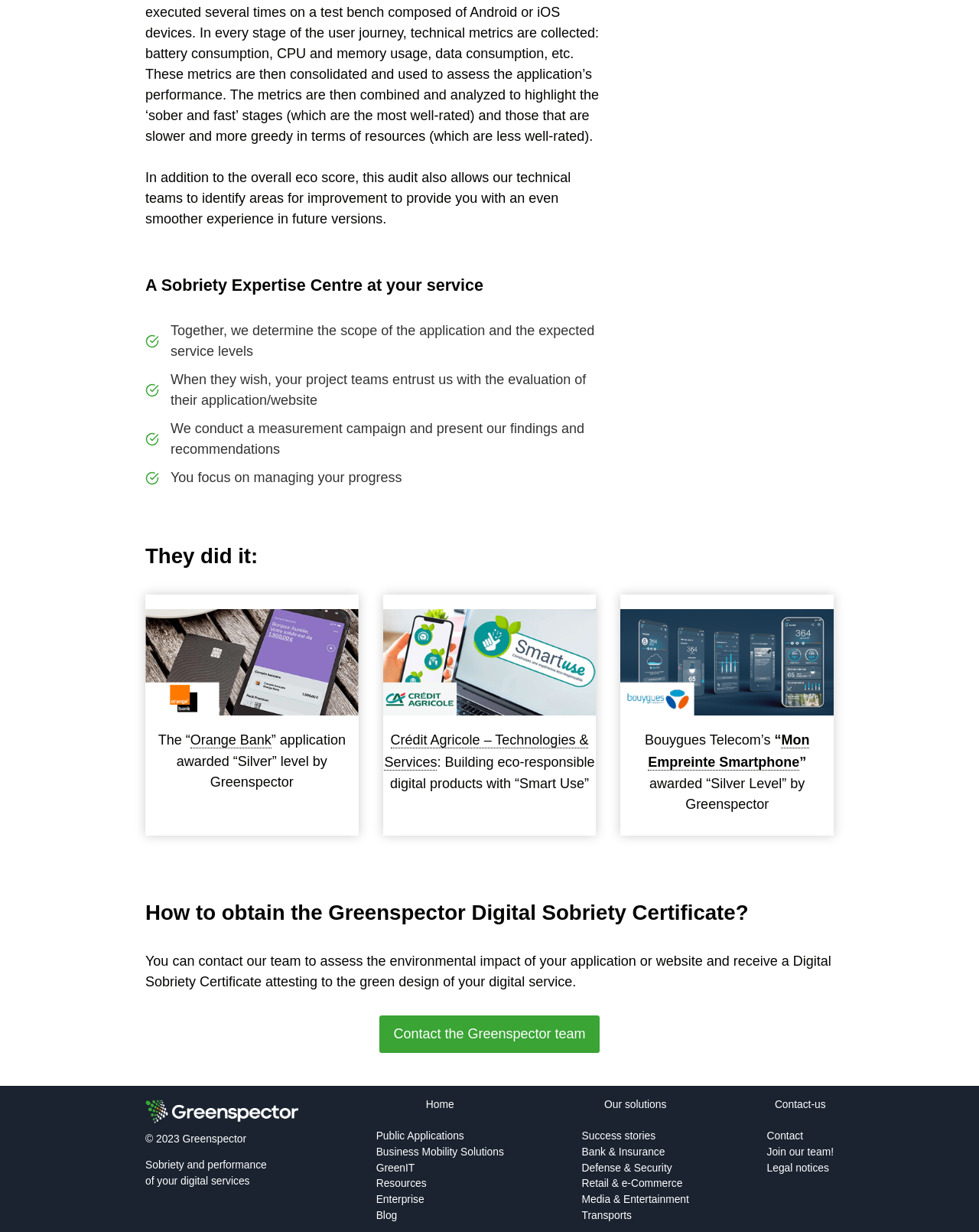Please find the bounding box for the UI element described by: "Success stories".

[0.594, 0.917, 0.67, 0.928]